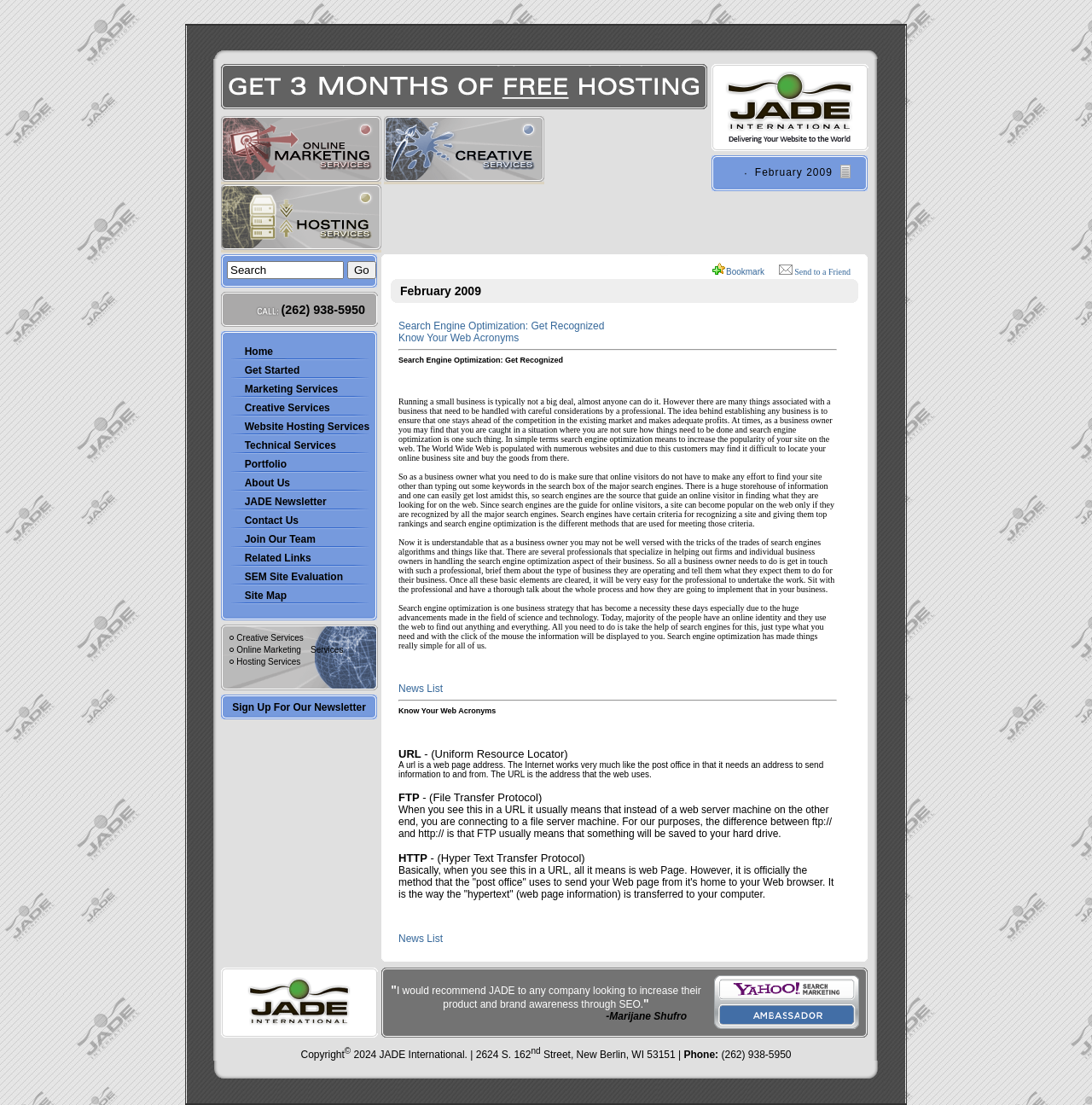How many main navigation items are there?
Using the image as a reference, answer the question with a short word or phrase.

7